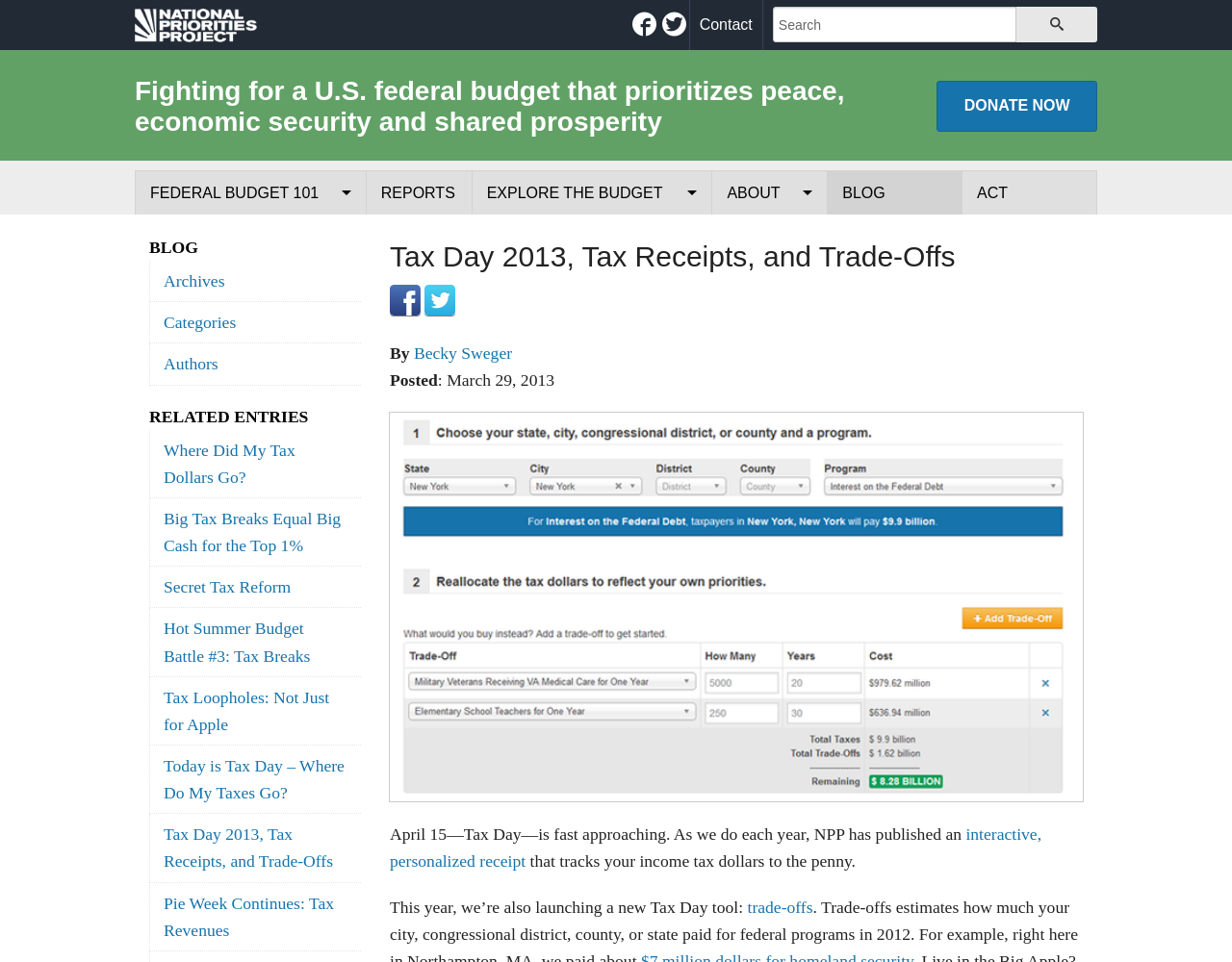Please extract the primary headline from the webpage.

National Priorities Project